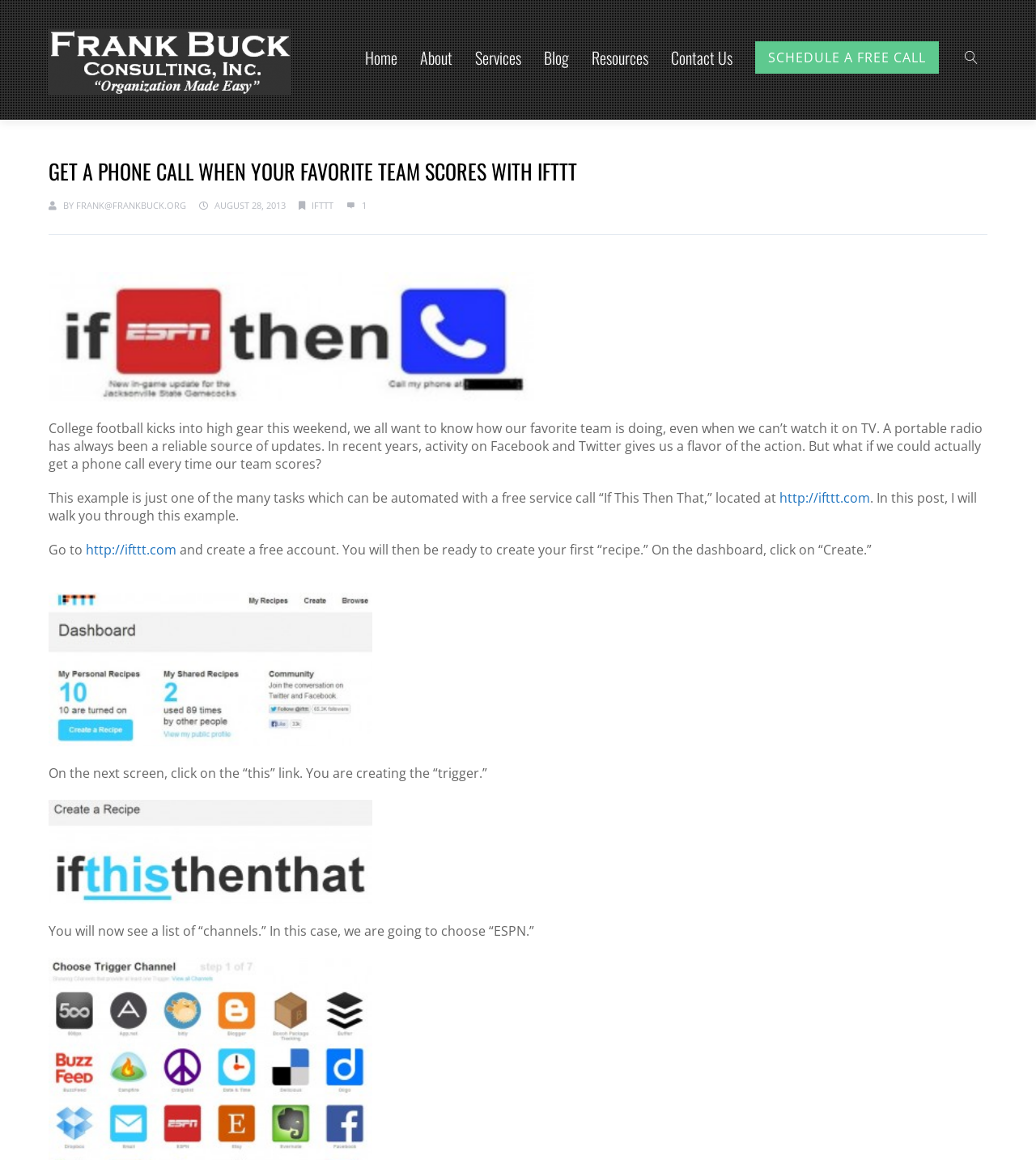Identify the coordinates of the bounding box for the element described below: "Schedule a free call". Return the coordinates as four float numbers between 0 and 1: [left, top, right, bottom].

[0.729, 0.036, 0.906, 0.064]